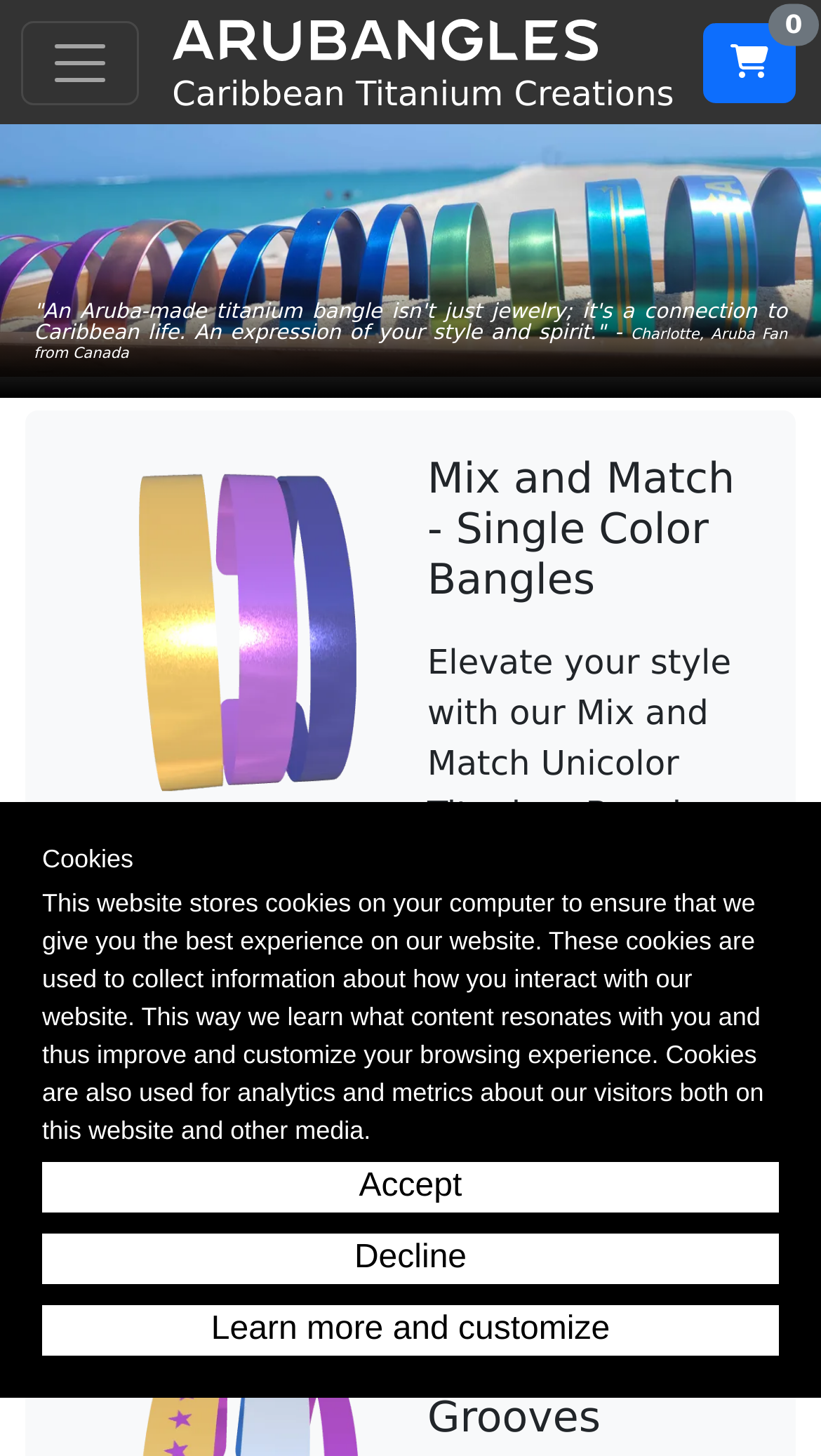What is the theme of the jewelry shown?
Utilize the information in the image to give a detailed answer to the question.

Based on the images and text on the webpage, it appears that the jewelry being showcased is titanium bracelets, which is also mentioned in the meta description.